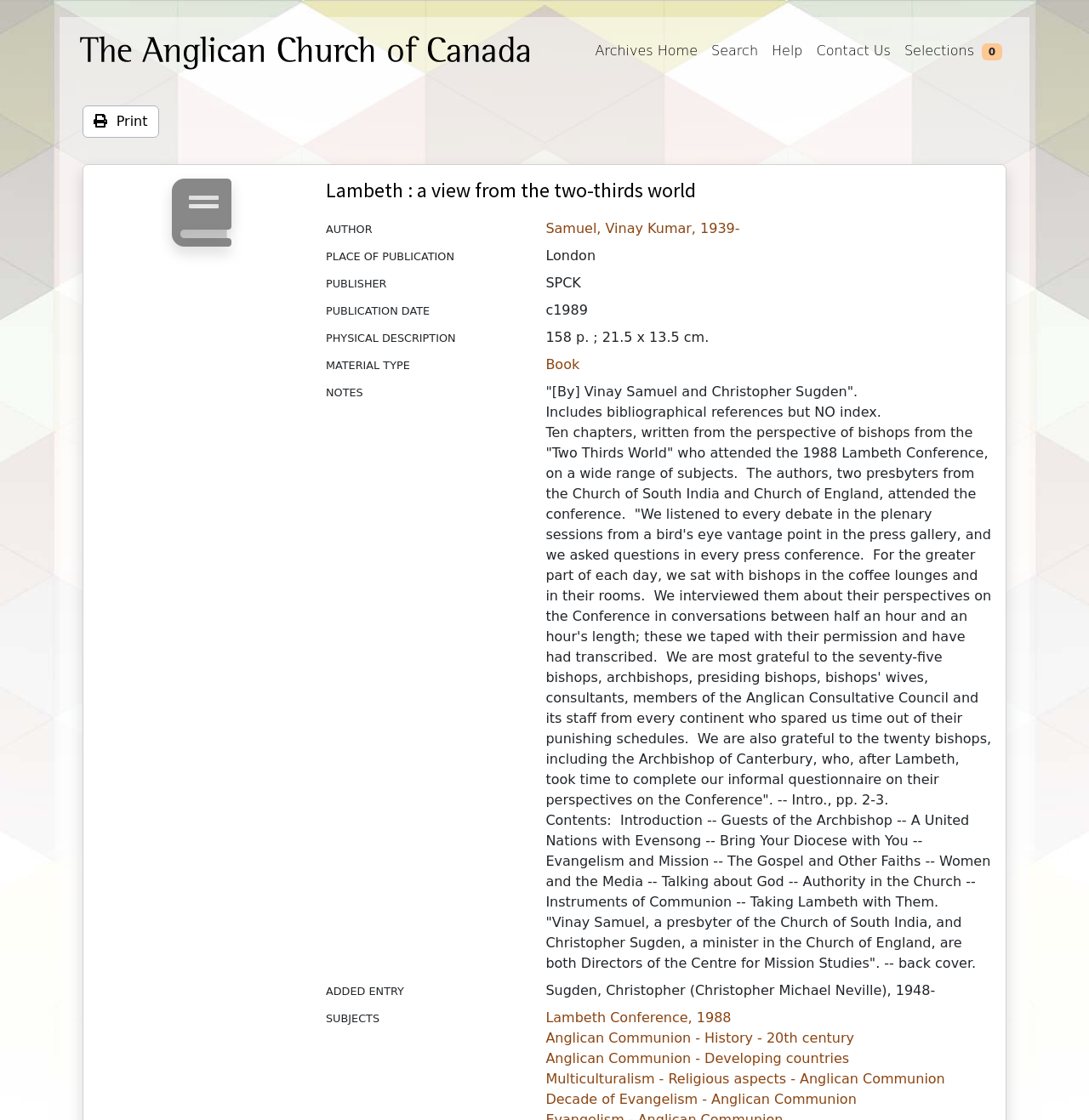Find the bounding box coordinates of the clickable element required to execute the following instruction: "Click the 'Help' link". Provide the coordinates as four float numbers between 0 and 1, i.e., [left, top, right, bottom].

[0.702, 0.03, 0.743, 0.061]